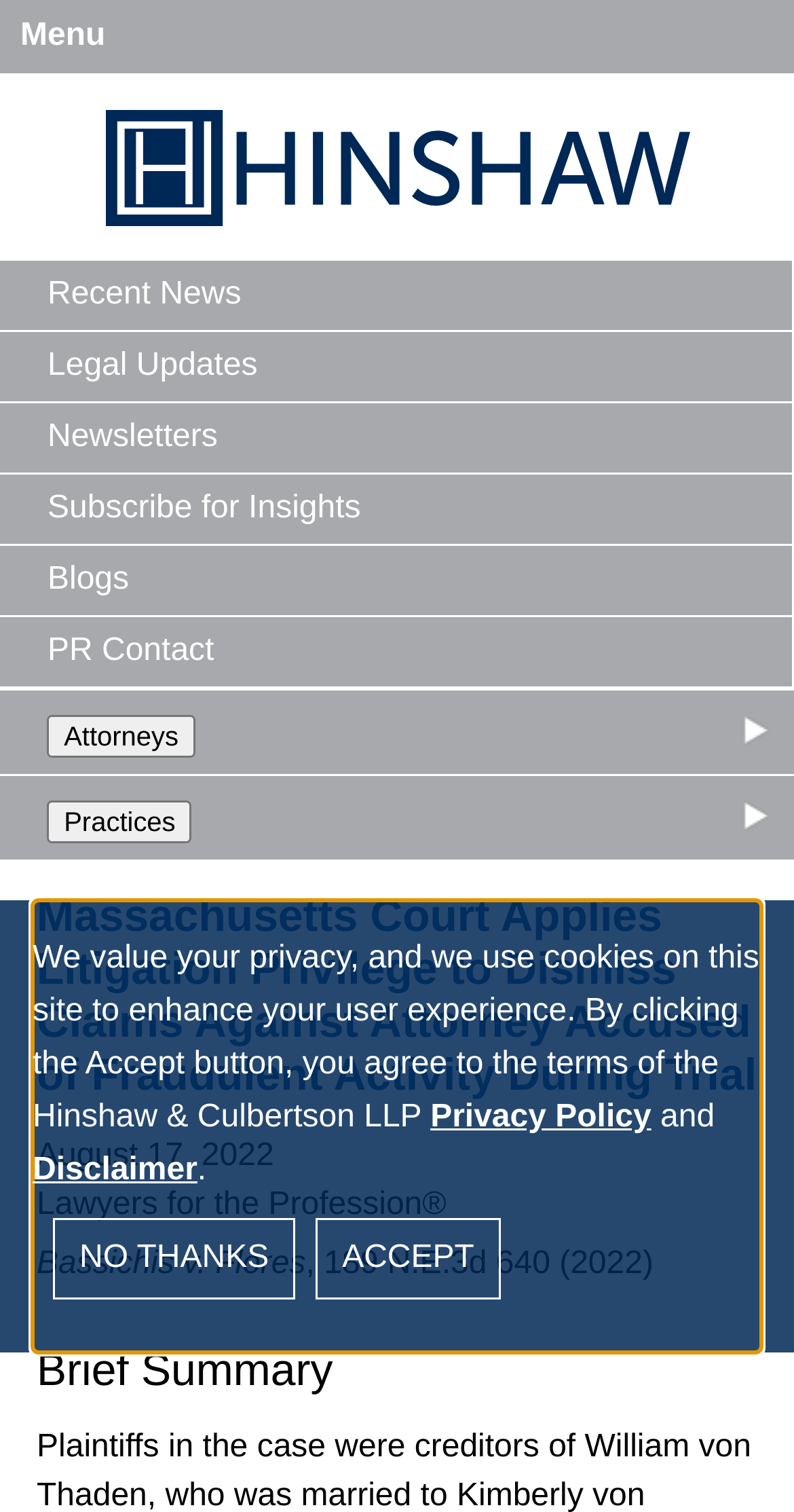Please find and report the primary heading text from the webpage.

Massachusetts Court Applies Litigation Privilege to Dismiss Claims Against Attorney Accused of Fraudulent Activity During Trial